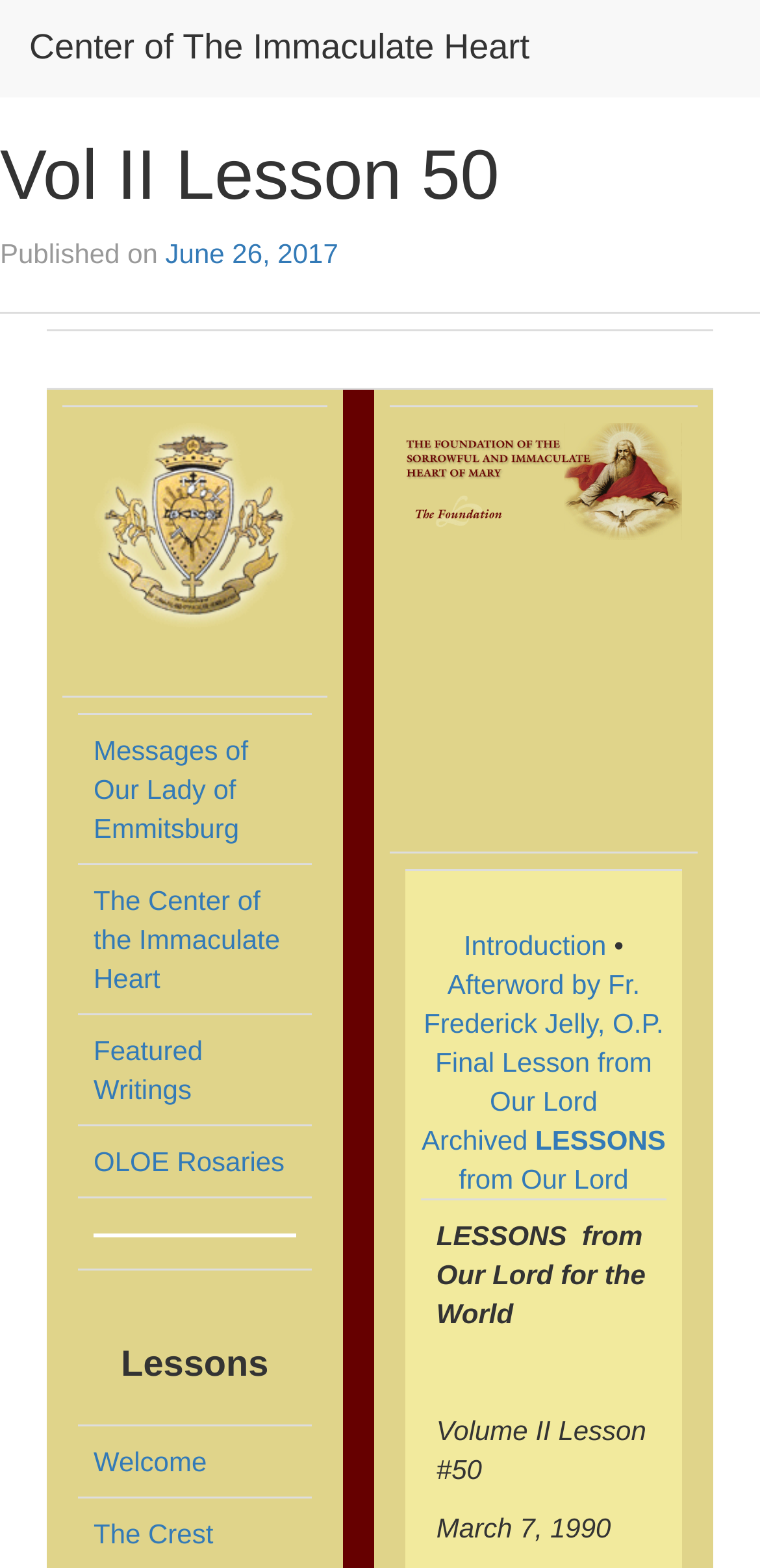Locate the bounding box coordinates of the clickable area to execute the instruction: "Click Navigation". Provide the coordinates as four float numbers between 0 and 1, represented as [left, top, right, bottom].

None